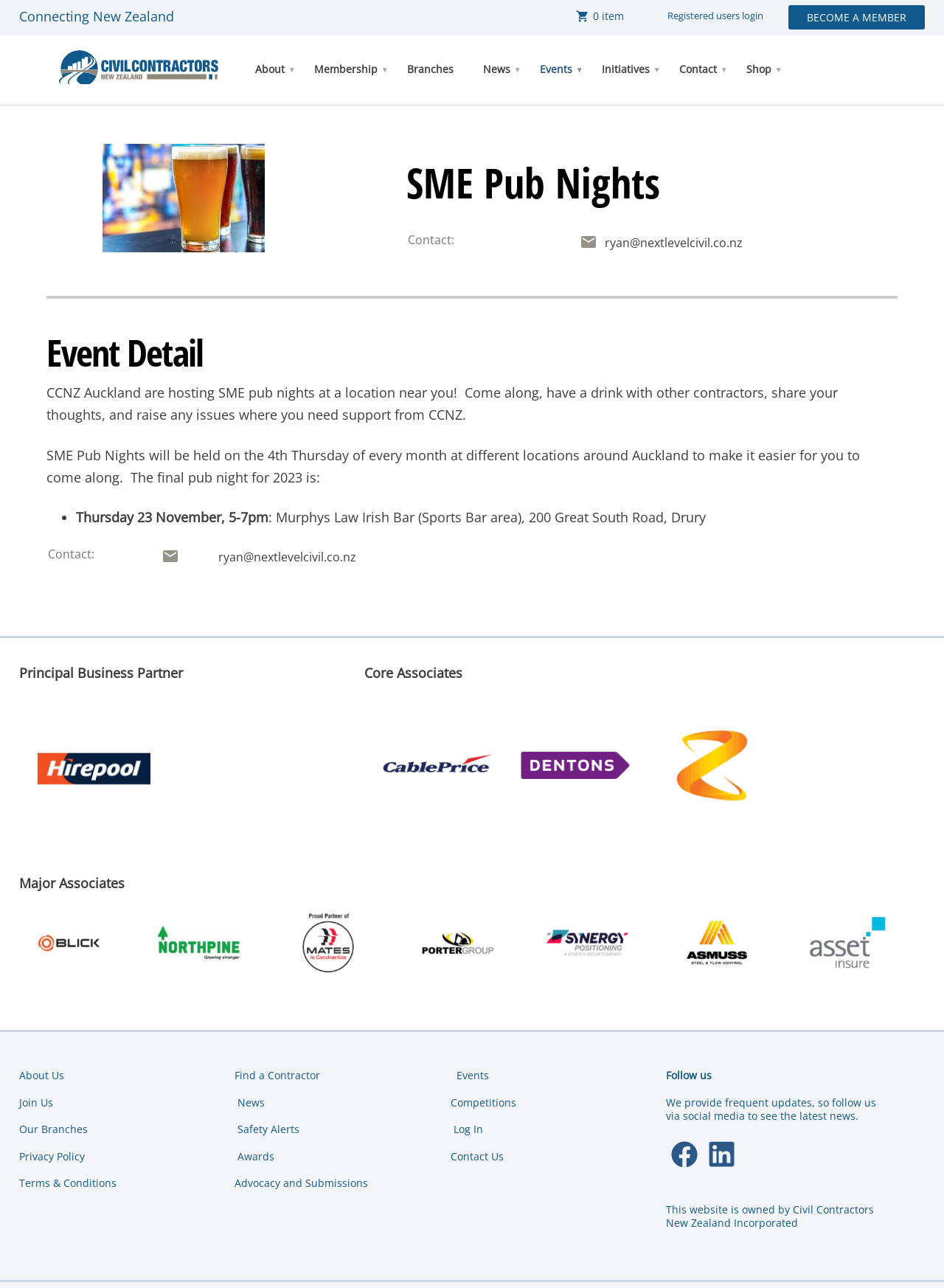Please determine the bounding box coordinates of the element to click in order to execute the following instruction: "Login as a registered user". The coordinates should be four float numbers between 0 and 1, specified as [left, top, right, bottom].

[0.707, 0.007, 0.809, 0.017]